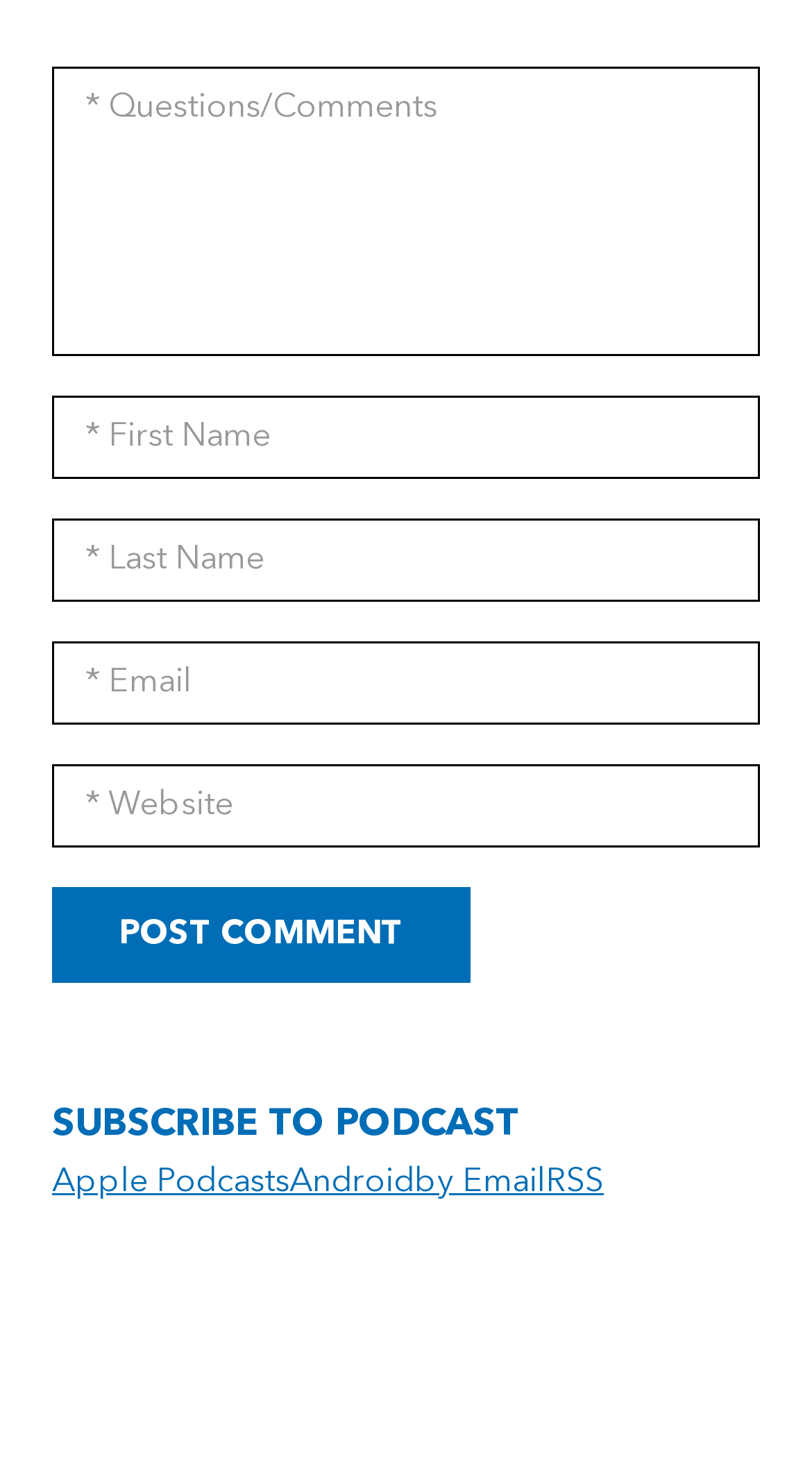Give a one-word or short phrase answer to this question: 
How many links are available for podcast subscription?

4